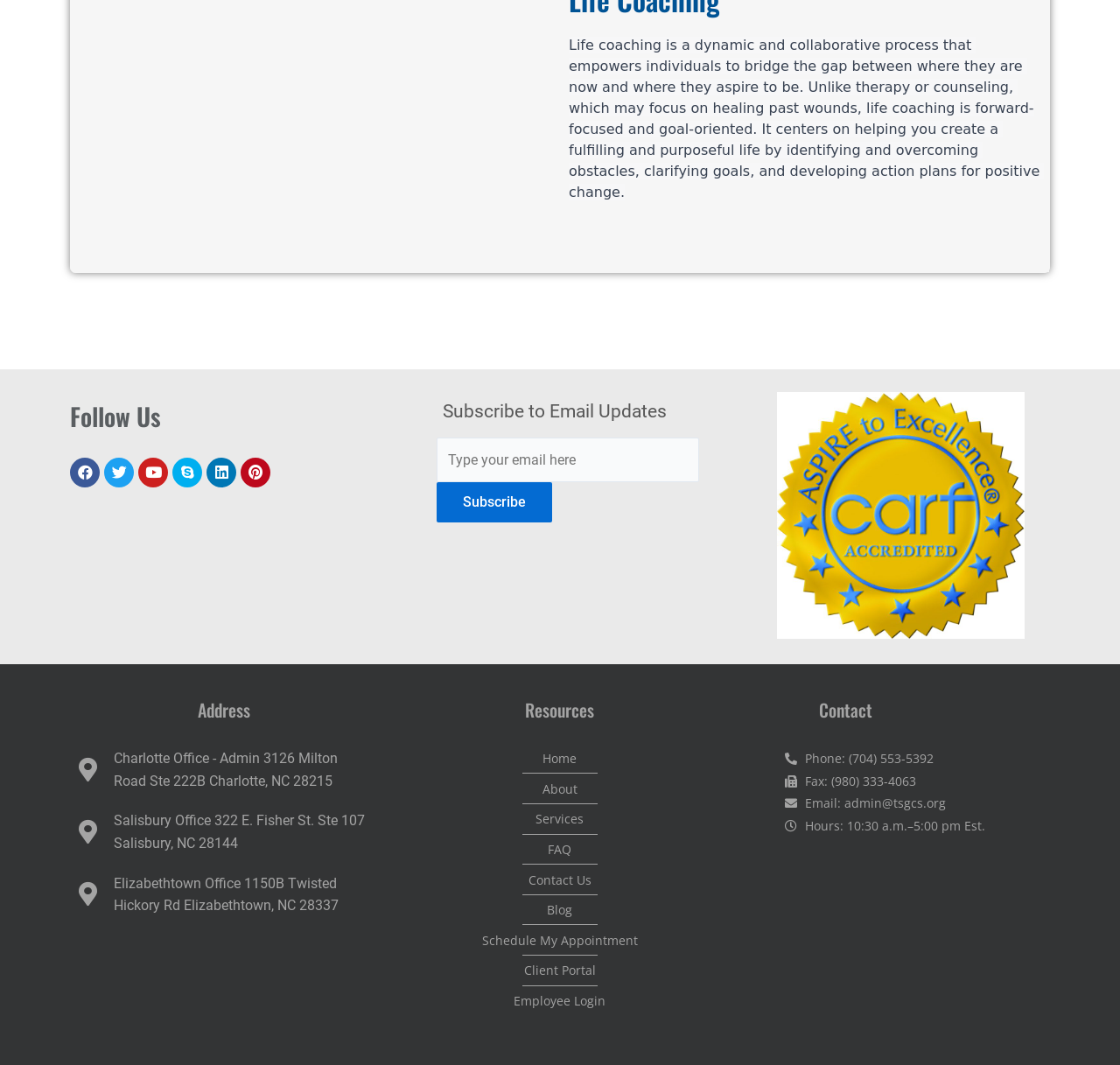How many offices are listed on the webpage?
Refer to the image and answer the question using a single word or phrase.

3